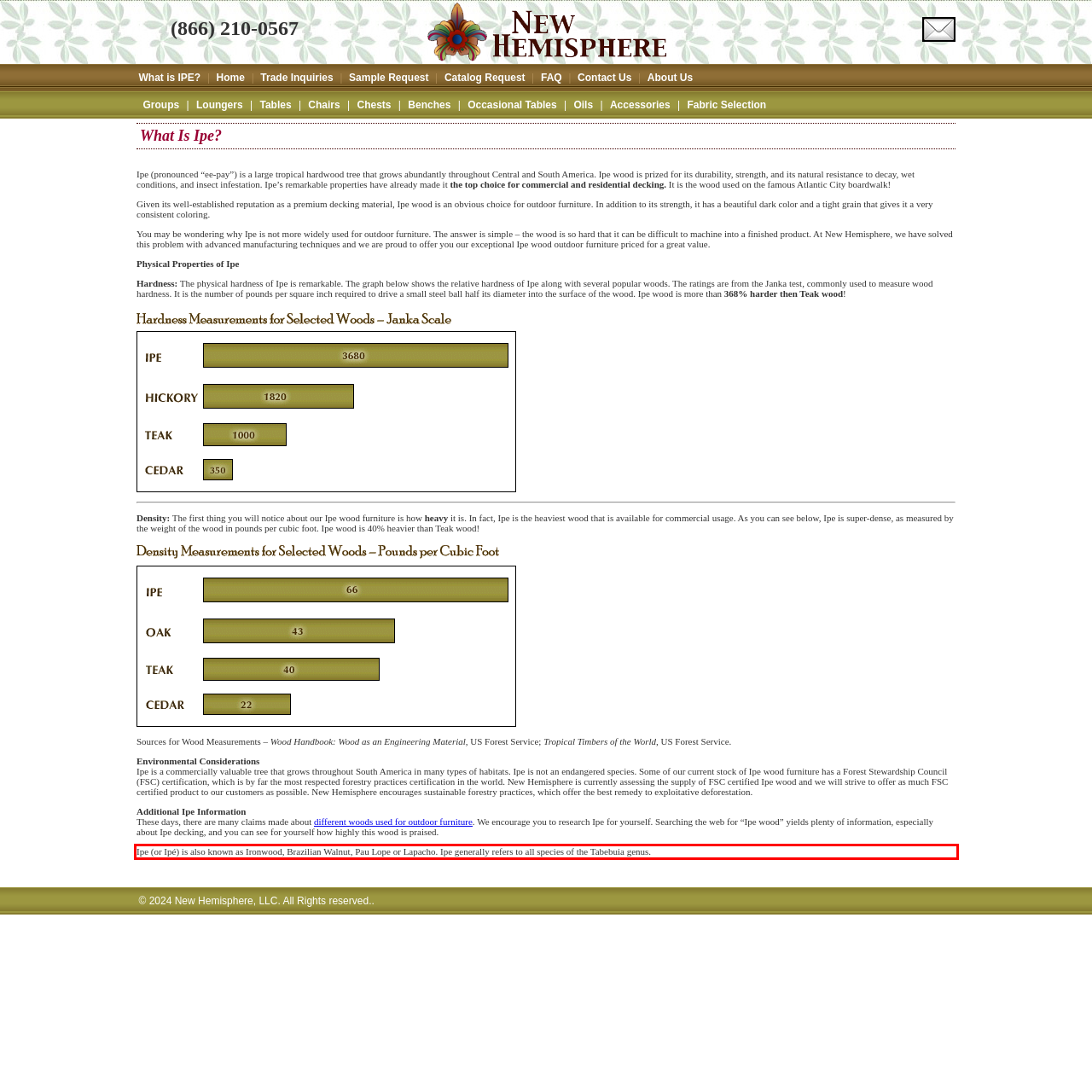The screenshot you have been given contains a UI element surrounded by a red rectangle. Use OCR to read and extract the text inside this red rectangle.

Ipe (or Ipé) is also known as Ironwood, Brazilian Walnut, Pau Lope or Lapacho. Ipe generally refers to all species of the Tabebuia genus.